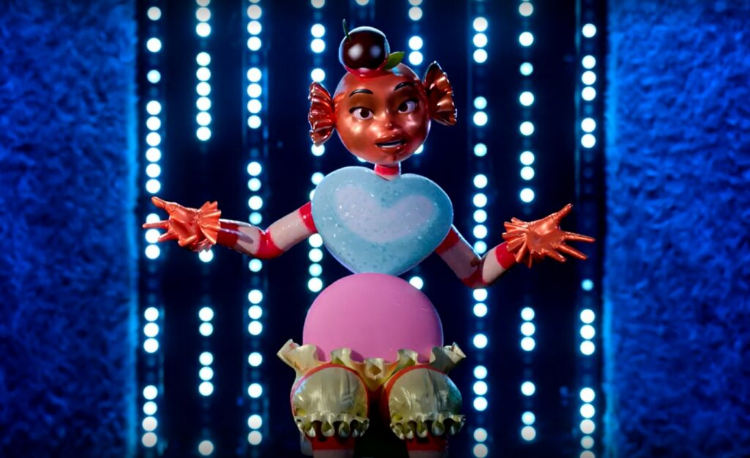Utilize the details in the image to give a detailed response to the question: What is on top of the character's head?

According to the caption, the character has 'a cherry nestled atop its head', which is a distinctive feature of the CGI avatar.